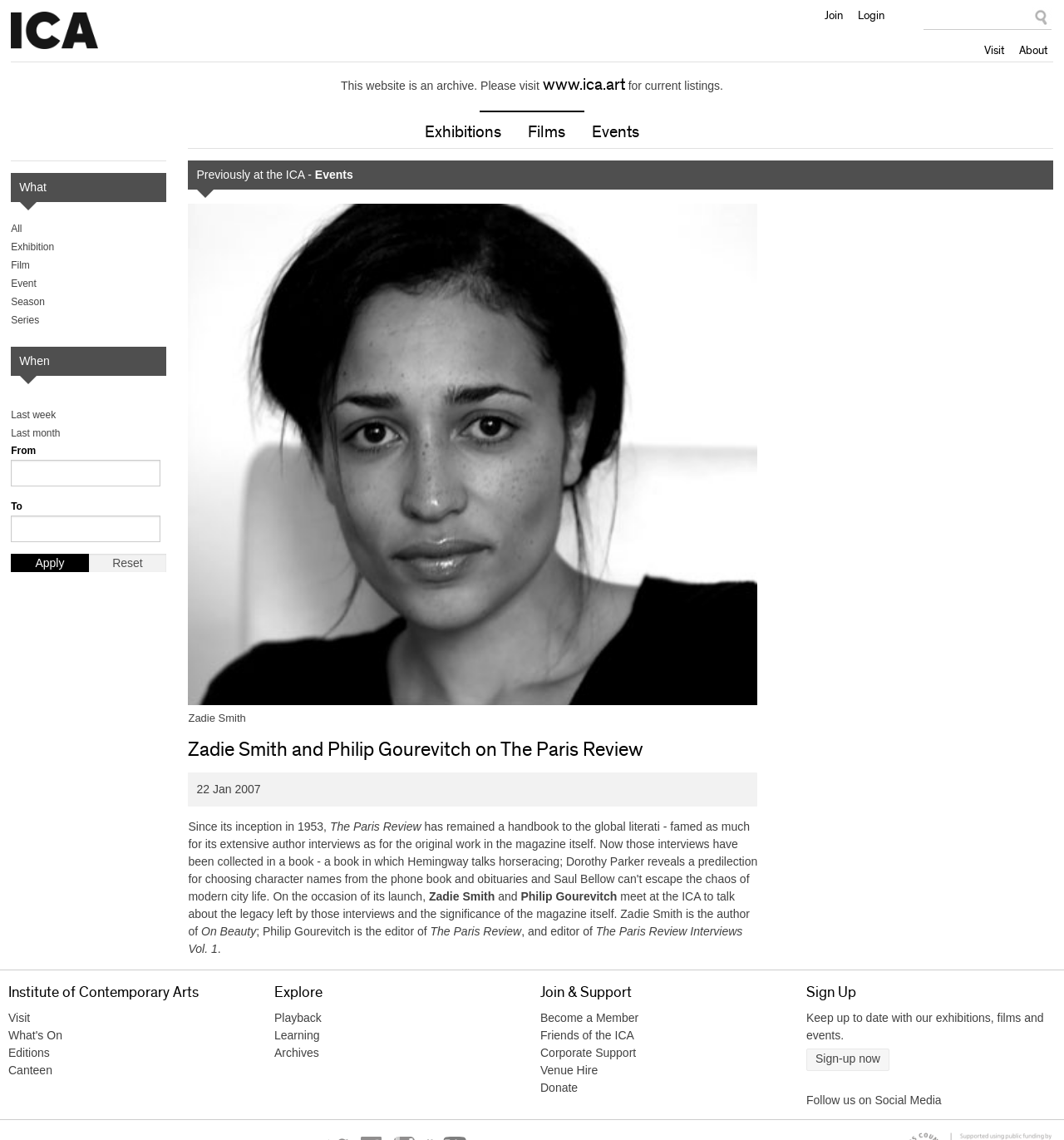Please specify the coordinates of the bounding box for the element that should be clicked to carry out this instruction: "Visit the Institute of Contemporary Arts". The coordinates must be four float numbers between 0 and 1, formatted as [left, top, right, bottom].

[0.01, 0.01, 0.092, 0.044]